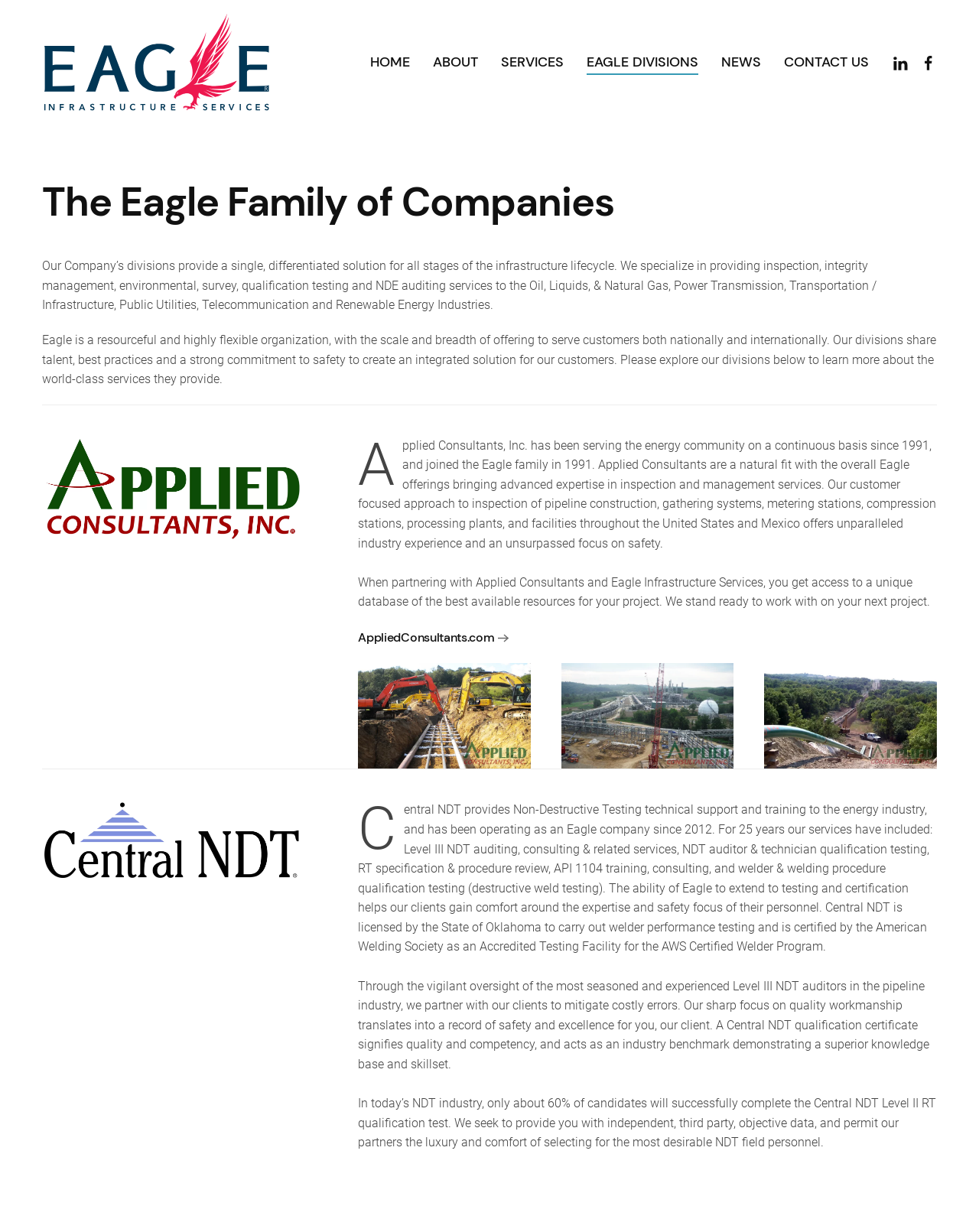Locate the bounding box coordinates of the element's region that should be clicked to carry out the following instruction: "visit Applied Consultants website". The coordinates need to be four float numbers between 0 and 1, i.e., [left, top, right, bottom].

[0.366, 0.51, 0.525, 0.526]